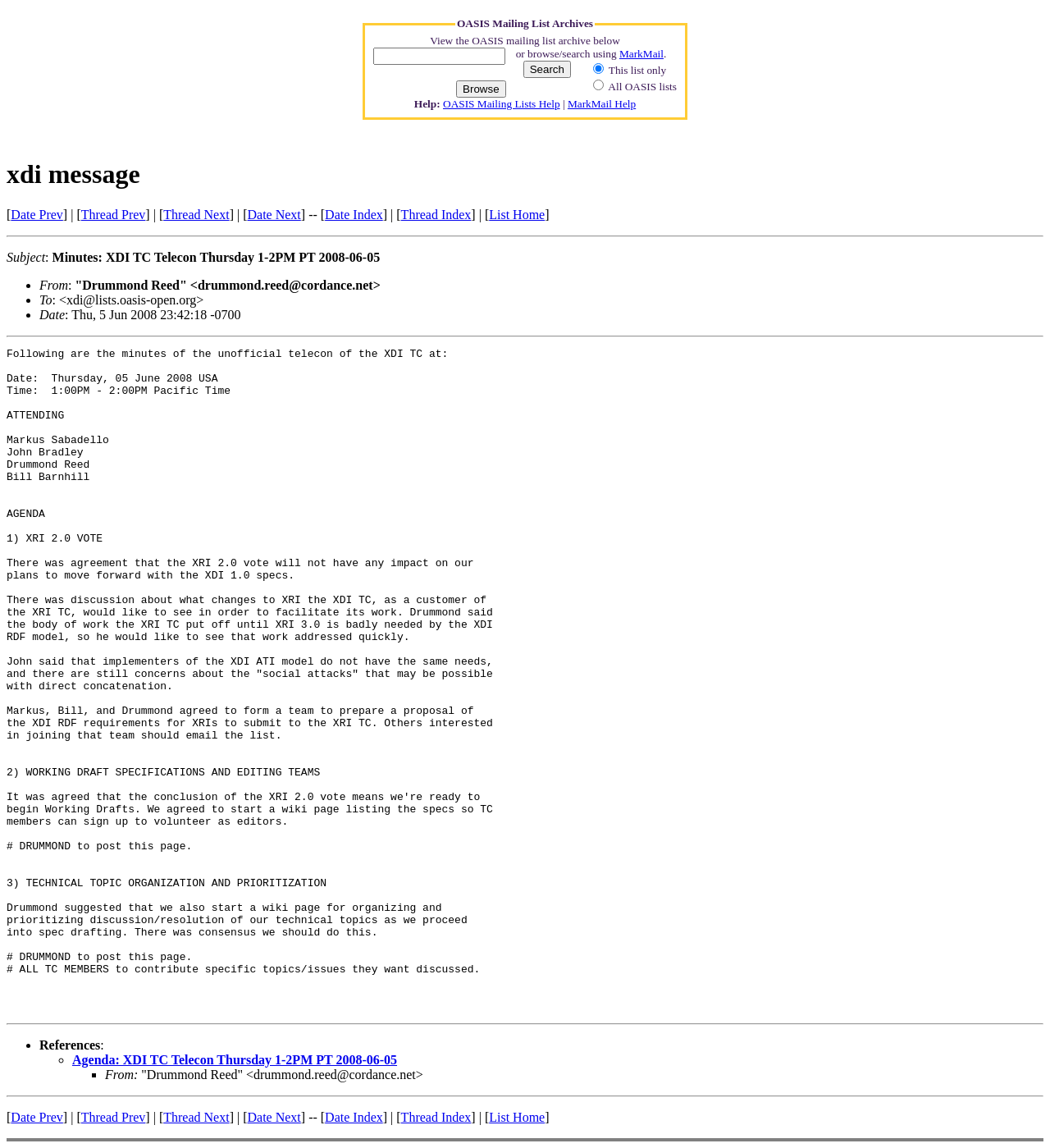Find the bounding box coordinates of the clickable area required to complete the following action: "View the thread index".

[0.382, 0.181, 0.449, 0.193]